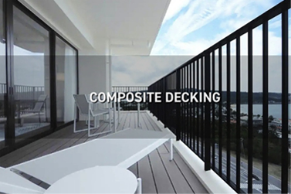Offer a detailed account of the various components present in the image.

The image showcases a modern outdoor space featuring composite decking, a popular choice for patios, balconies, and other outdoor areas. The photo presents a sleek balcony setting with a well-arranged table and chairs, surrounded by a stylish black railing that offers a view of the scenery beyond. The words "COMPOSITE DECKING" are prominently displayed across the image, highlighting the material's appeal. This outdoor area emphasizes a blend of aesthetic elegance and functional durability, ideal for both relaxation and entertaining. The overall design reflects contemporary architecture with an inviting atmosphere, making it a perfect spot to enjoy nature while benefiting from the longevity and low maintenance of composite materials.